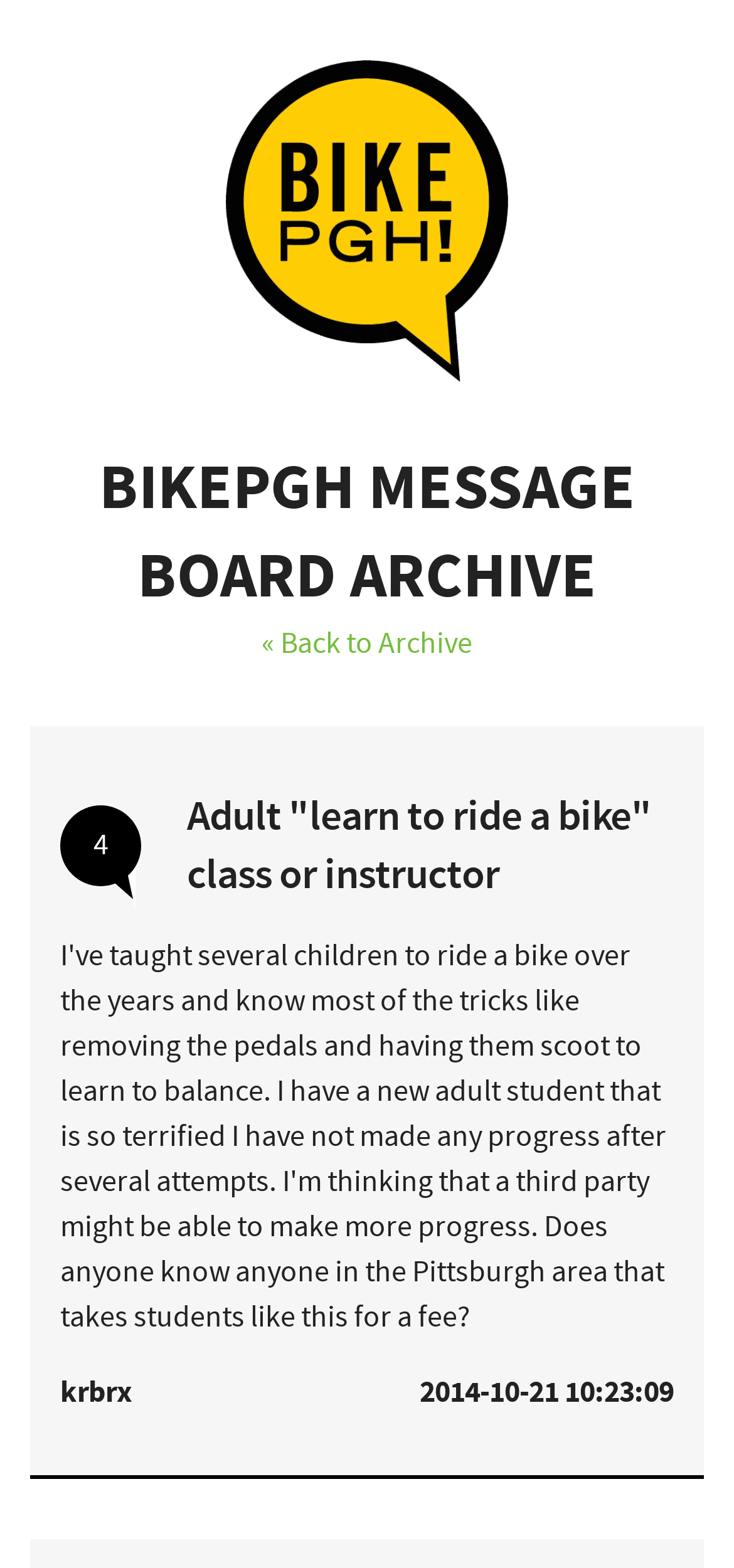Given the element description alt="BikePGH", identify the bounding box coordinates for the UI element on the webpage screenshot. The format should be (top-left x, top-left y, bottom-right x, bottom-right y), with values between 0 and 1.

[0.308, 0.127, 0.692, 0.151]